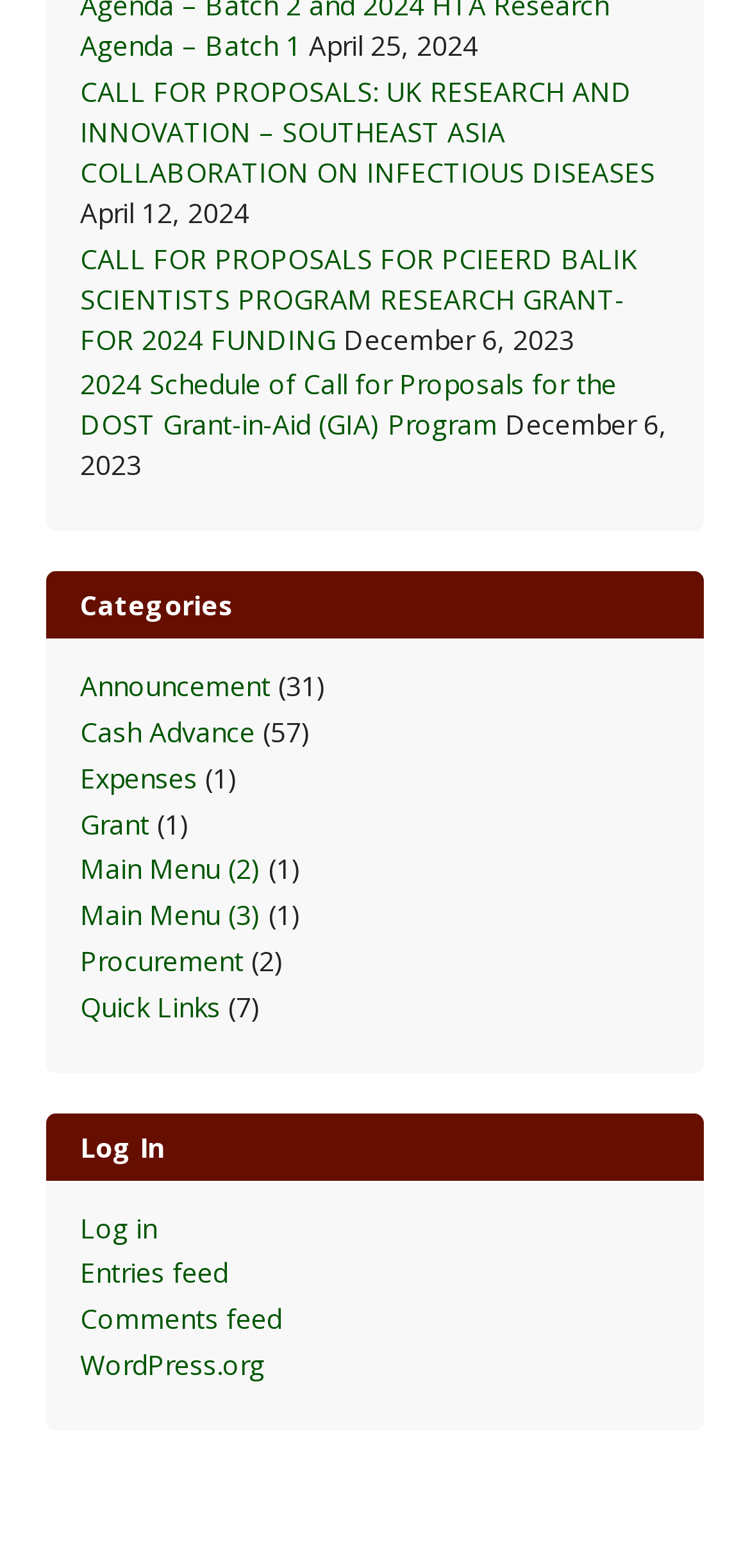Specify the bounding box coordinates of the region I need to click to perform the following instruction: "Log in to the system". The coordinates must be four float numbers in the range of 0 to 1, i.e., [left, top, right, bottom].

[0.106, 0.771, 0.209, 0.794]